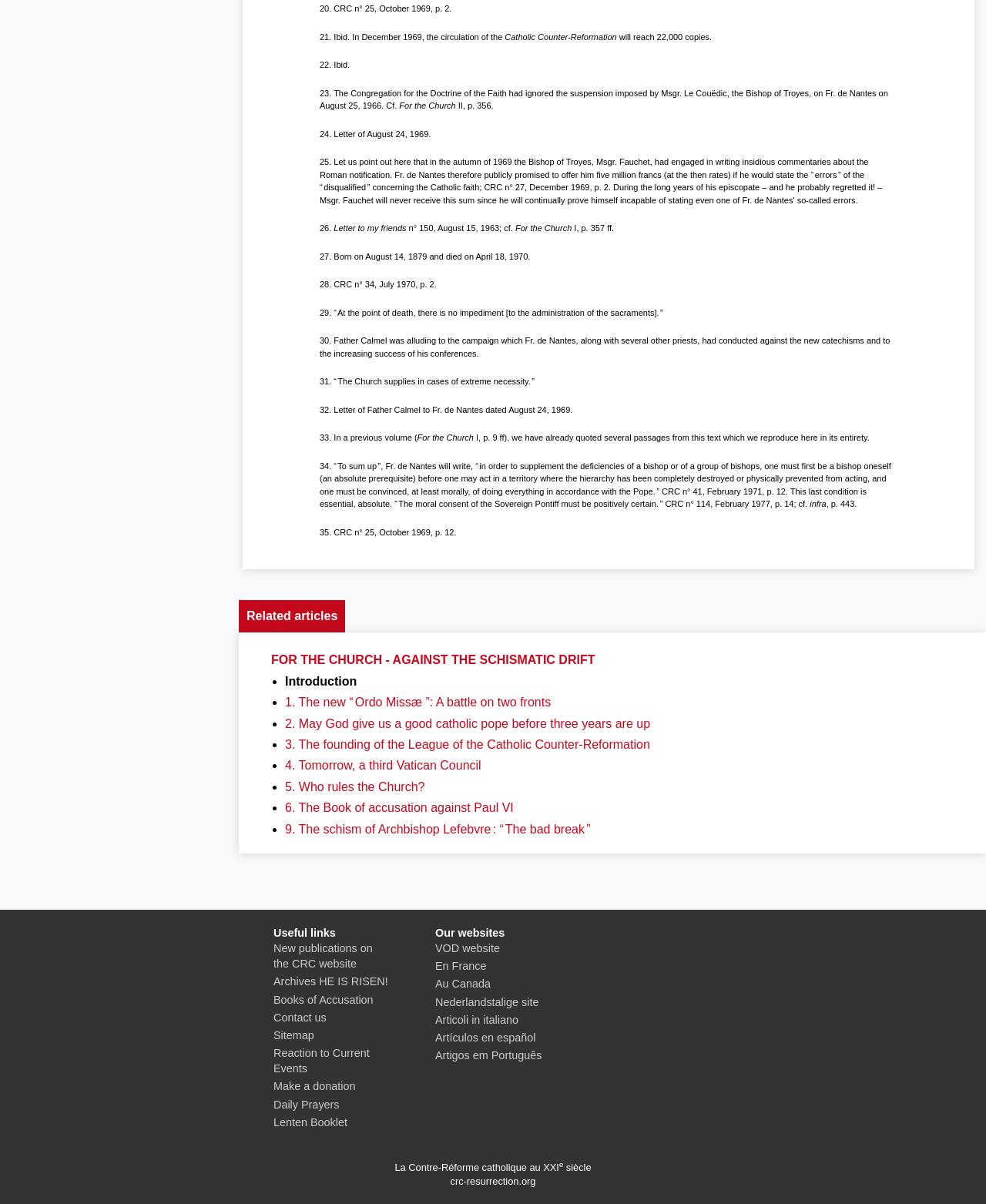Determine the bounding box coordinates of the region that needs to be clicked to achieve the task: "Check 'Useful links'".

[0.277, 0.768, 0.395, 0.781]